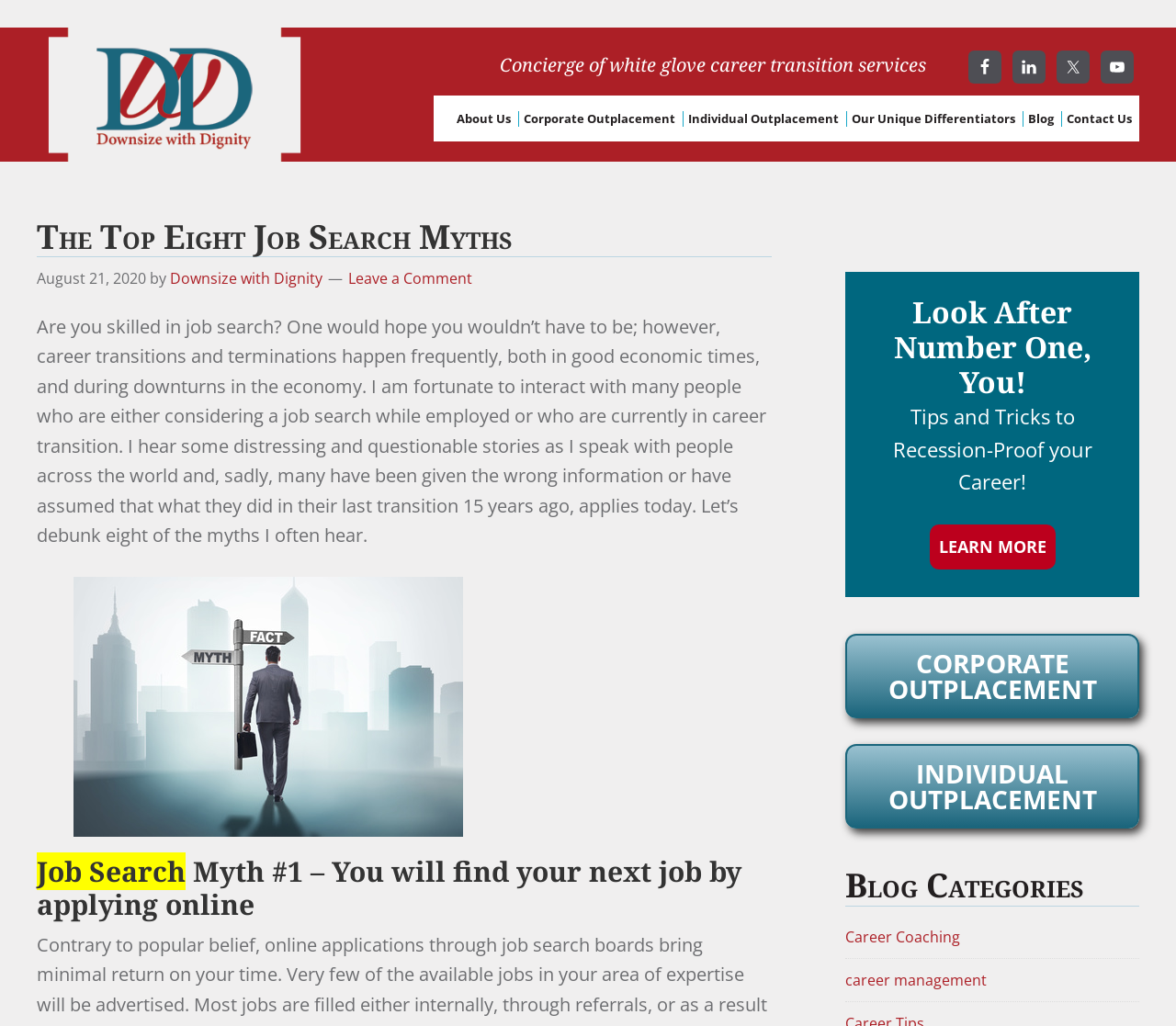Determine the bounding box coordinates of the clickable area required to perform the following instruction: "Explore the Corporate Outplacement services". The coordinates should be represented as four float numbers between 0 and 1: [left, top, right, bottom].

[0.719, 0.618, 0.969, 0.7]